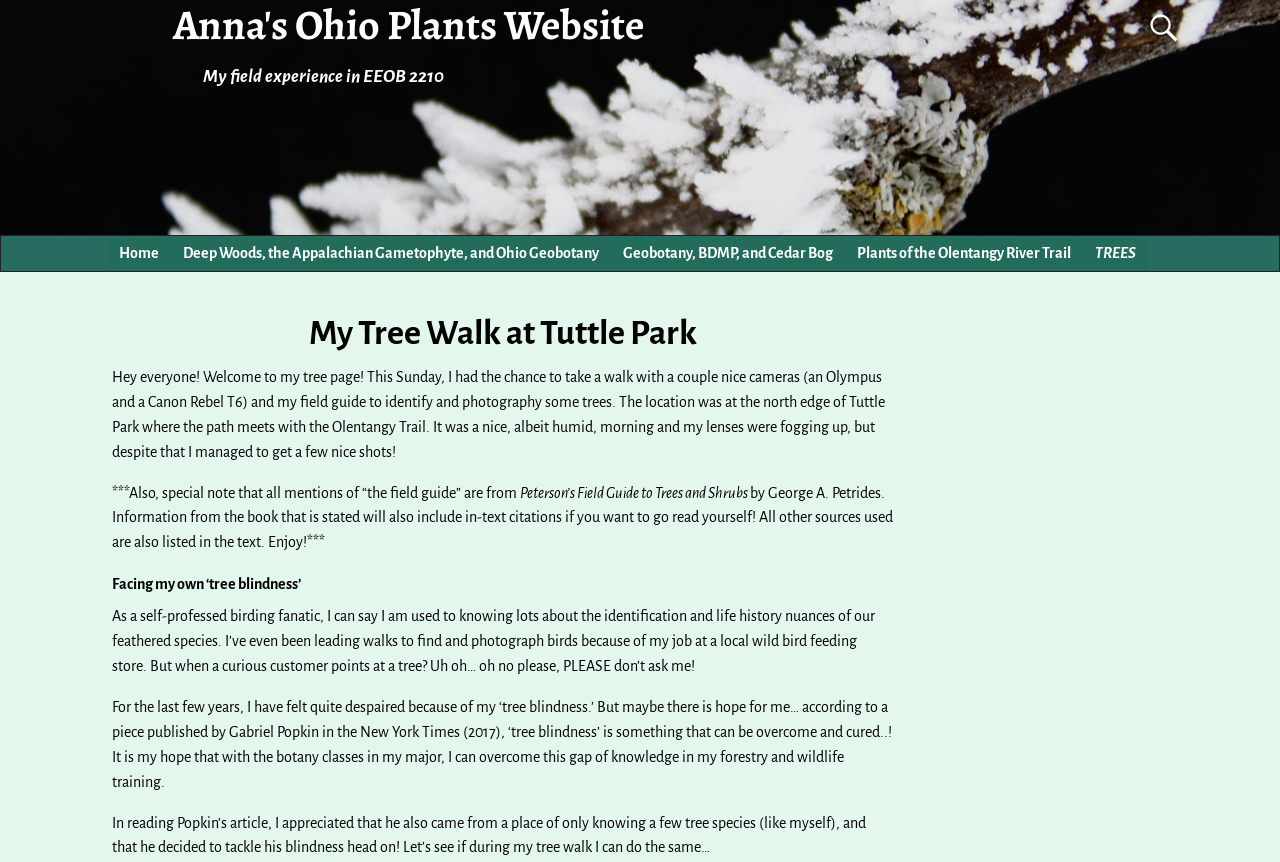Please answer the following query using a single word or phrase: 
What is the name of the field guide used by the author?

Peterson’s Field Guide to Trees and Shrubs